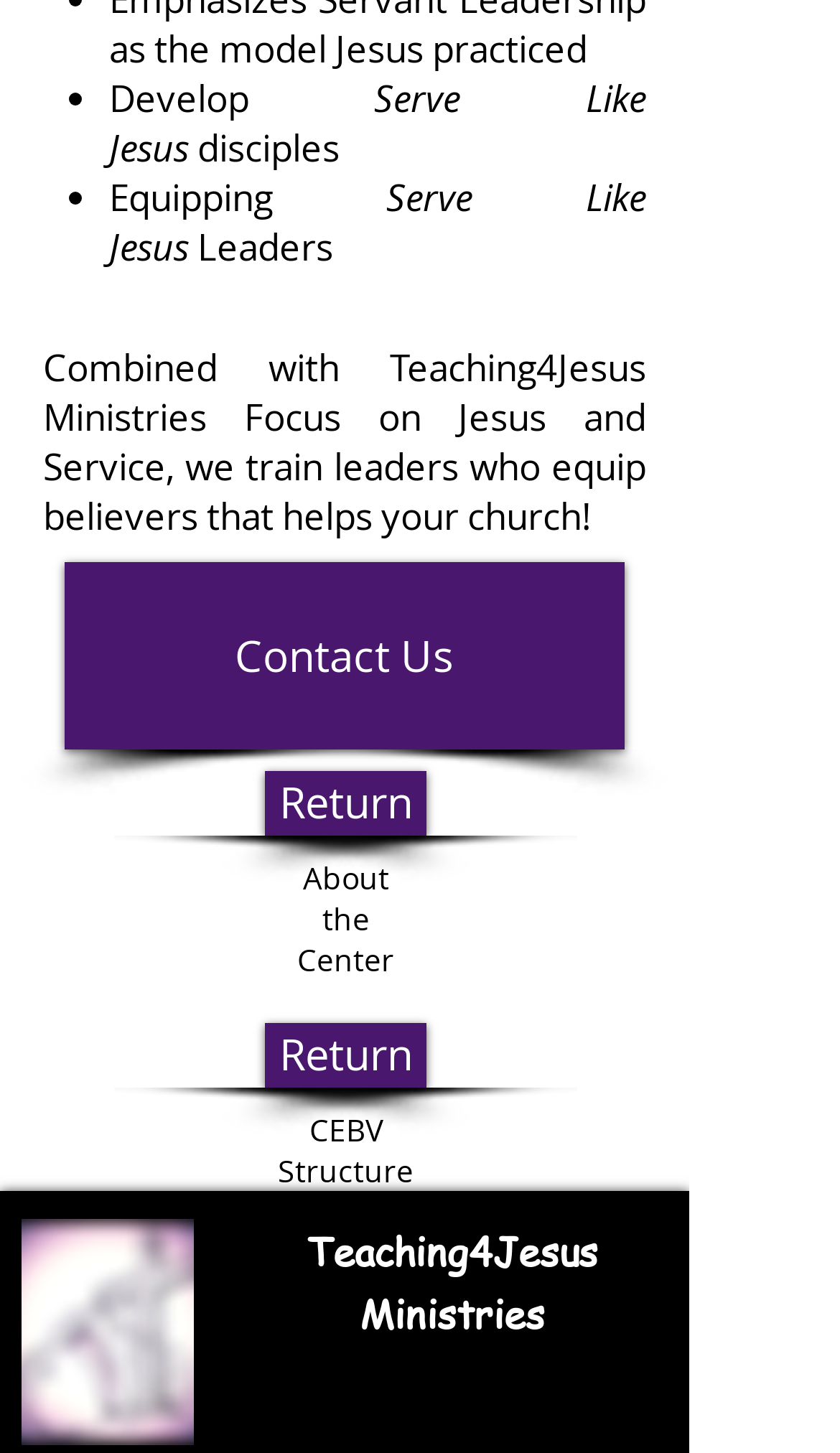What is the topic of the image at the bottom?
Based on the visual, give a brief answer using one word or a short phrase.

Edited Image 2015-6-25-12:16:12